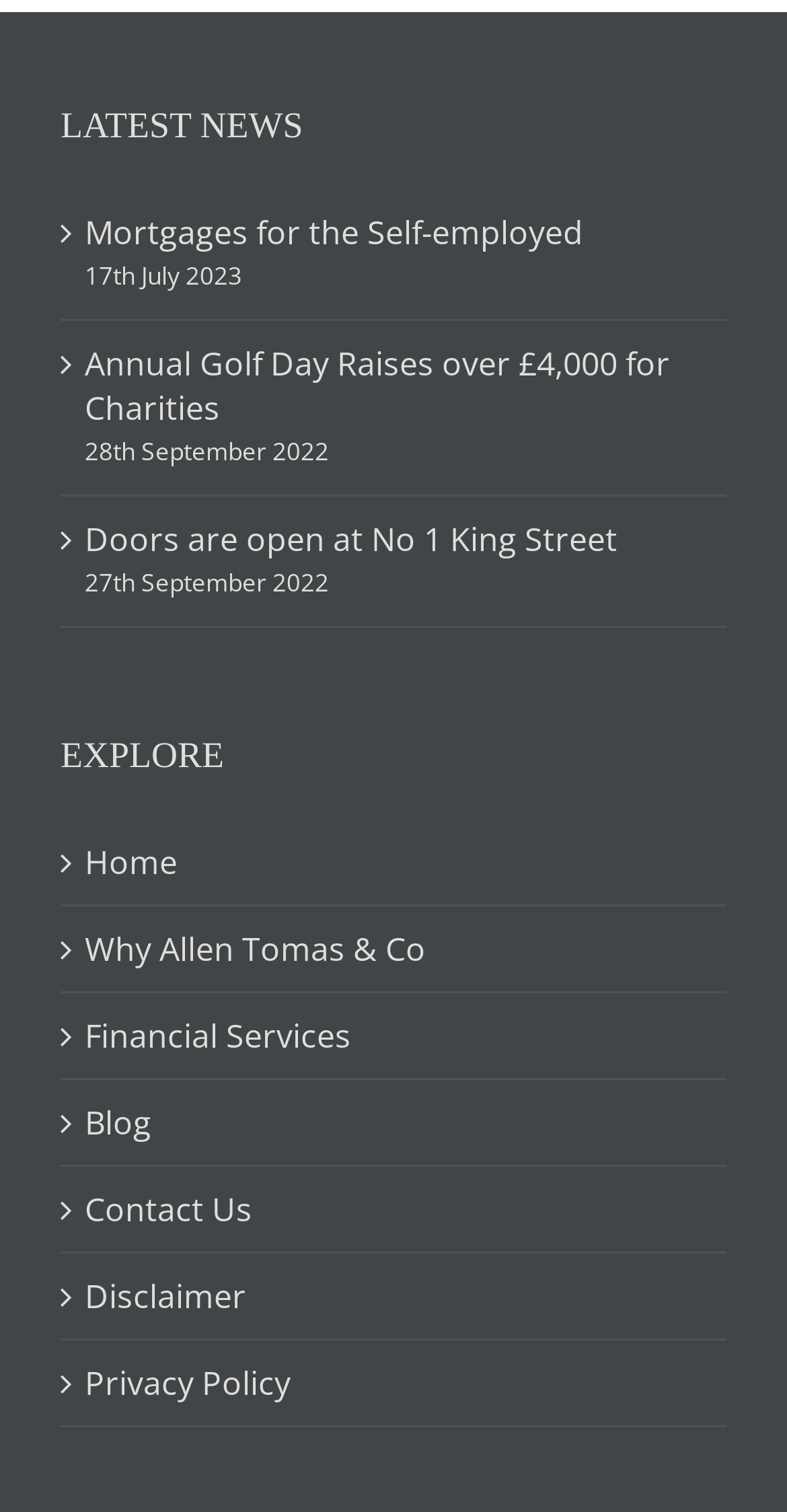Identify the bounding box coordinates of the region I need to click to complete this instruction: "browse November 2021".

None